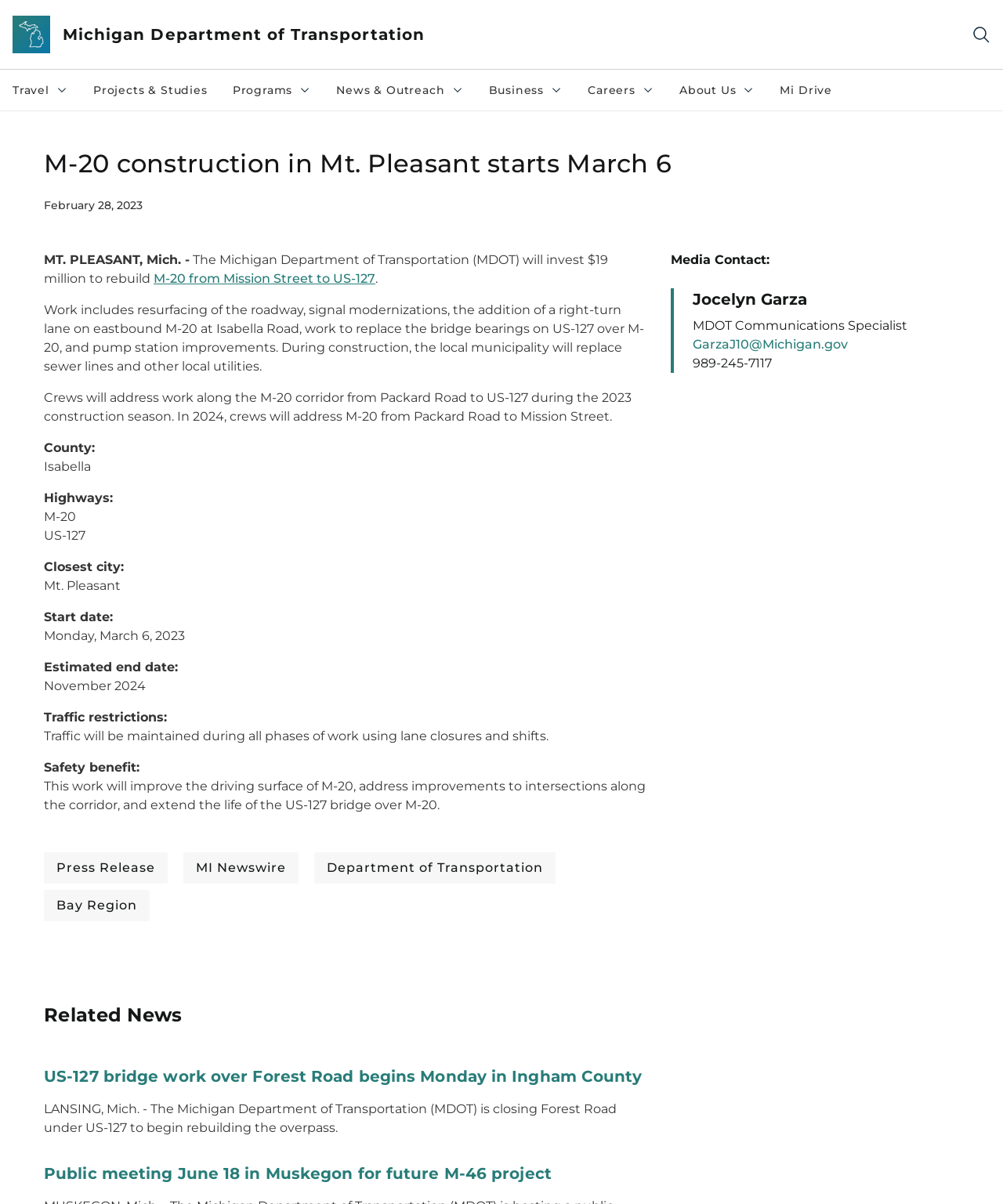Generate a comprehensive caption for the webpage you are viewing.

The webpage is about the Michigan Department of Transportation's (MDOT) construction project on M-20 in Mt. Pleasant, starting March 6. At the top left, there is a Michigan Header Logo, and next to it, the department's name is written. A search button is located at the top right corner. Below the logo, there is a main menu with several links, including "Travel", "Projects & Studies", "News & Outreach", "Business", "Careers", "About Us", and "Mi Drive".

The main content of the webpage is divided into sections. The first section has a heading that matches the meta description, "M-20 construction in Mt. Pleasant starts March 6". Below the heading, there is a date, "February 28, 2023", followed by a paragraph of text describing the construction project, including the investment amount, the scope of work, and the expected completion date.

The next section provides details about the project, including the location, highways involved, and the start and end dates. There are also sections for traffic restrictions, safety benefits, and media contact information.

At the bottom of the page, there is a "Related News" section with two links to other news articles, one about a US-127 bridge work project in Ingham County and another about a public meeting for a future M-46 project in Muskegon.